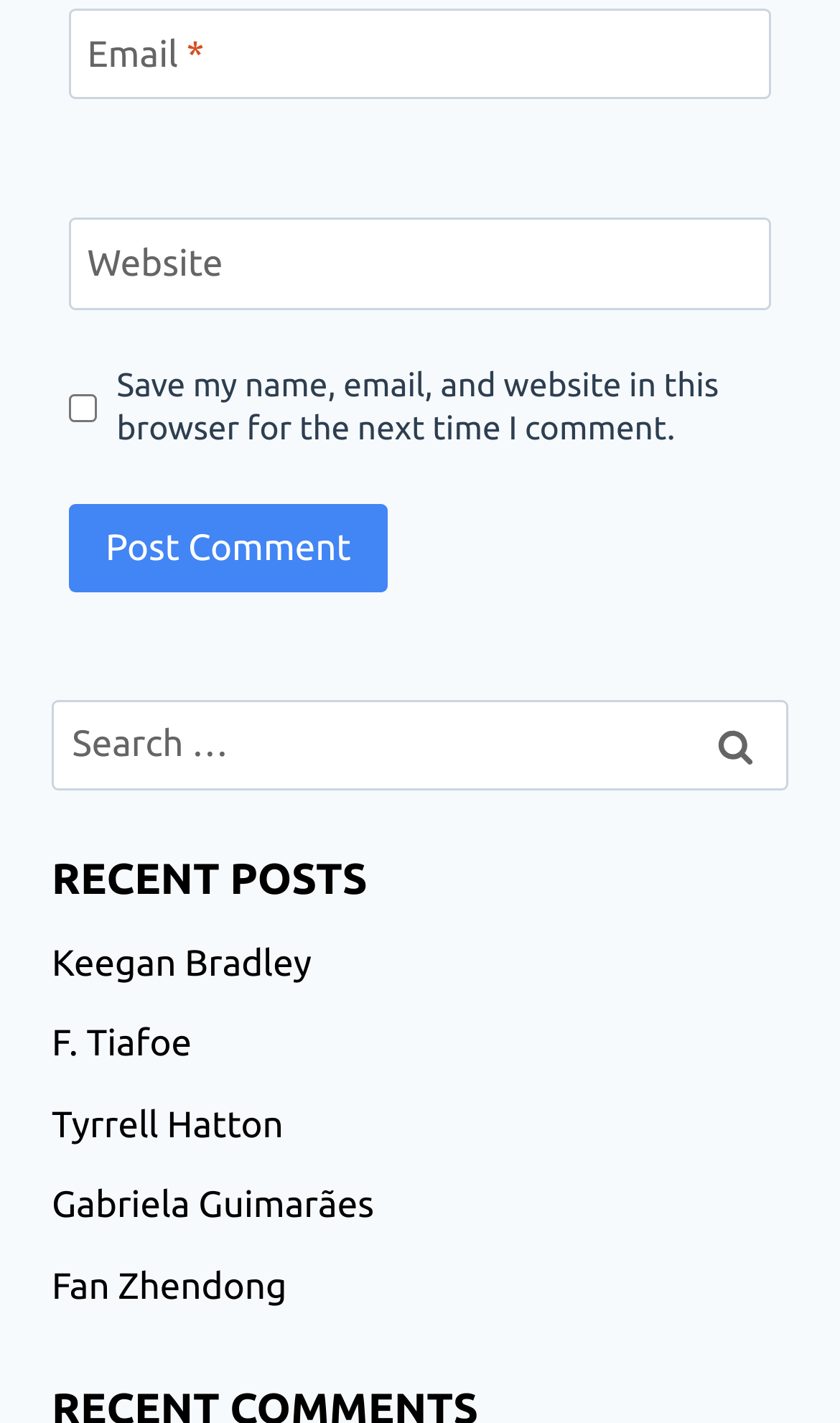Provide a one-word or short-phrase response to the question:
What is the function of the search box?

Search website